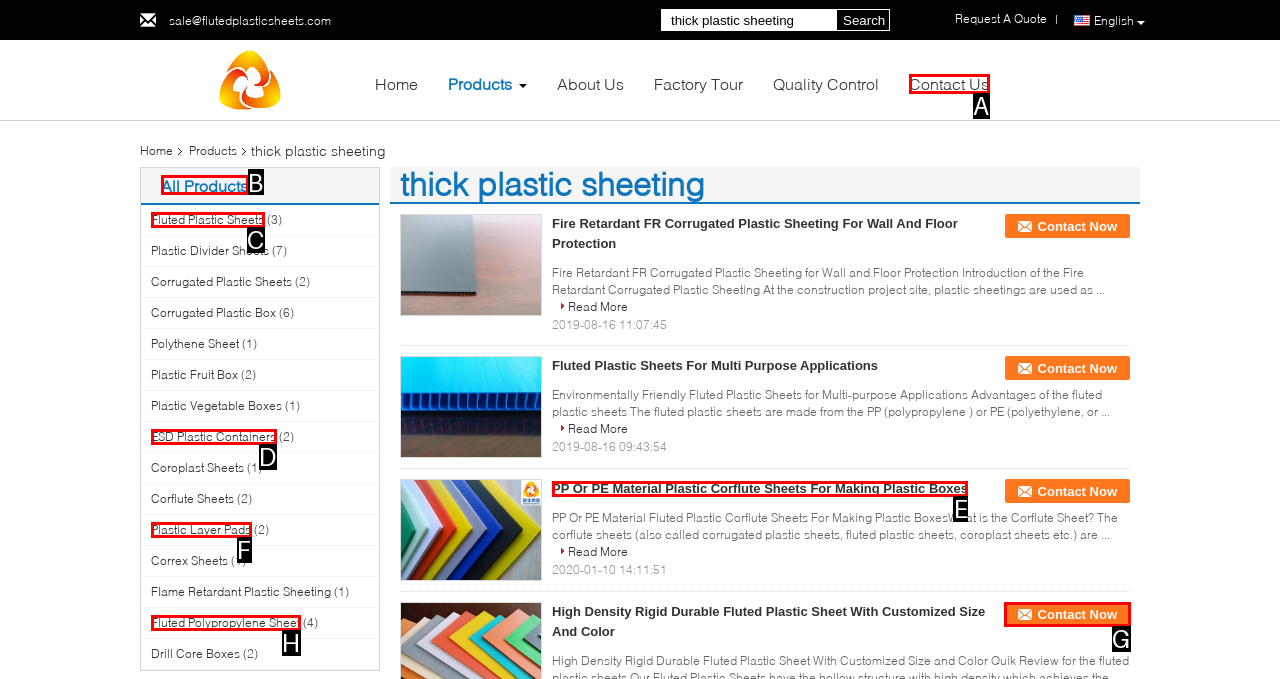Select the appropriate HTML element to click on to finish the task: Follow on Facebook.
Answer with the letter corresponding to the selected option.

None